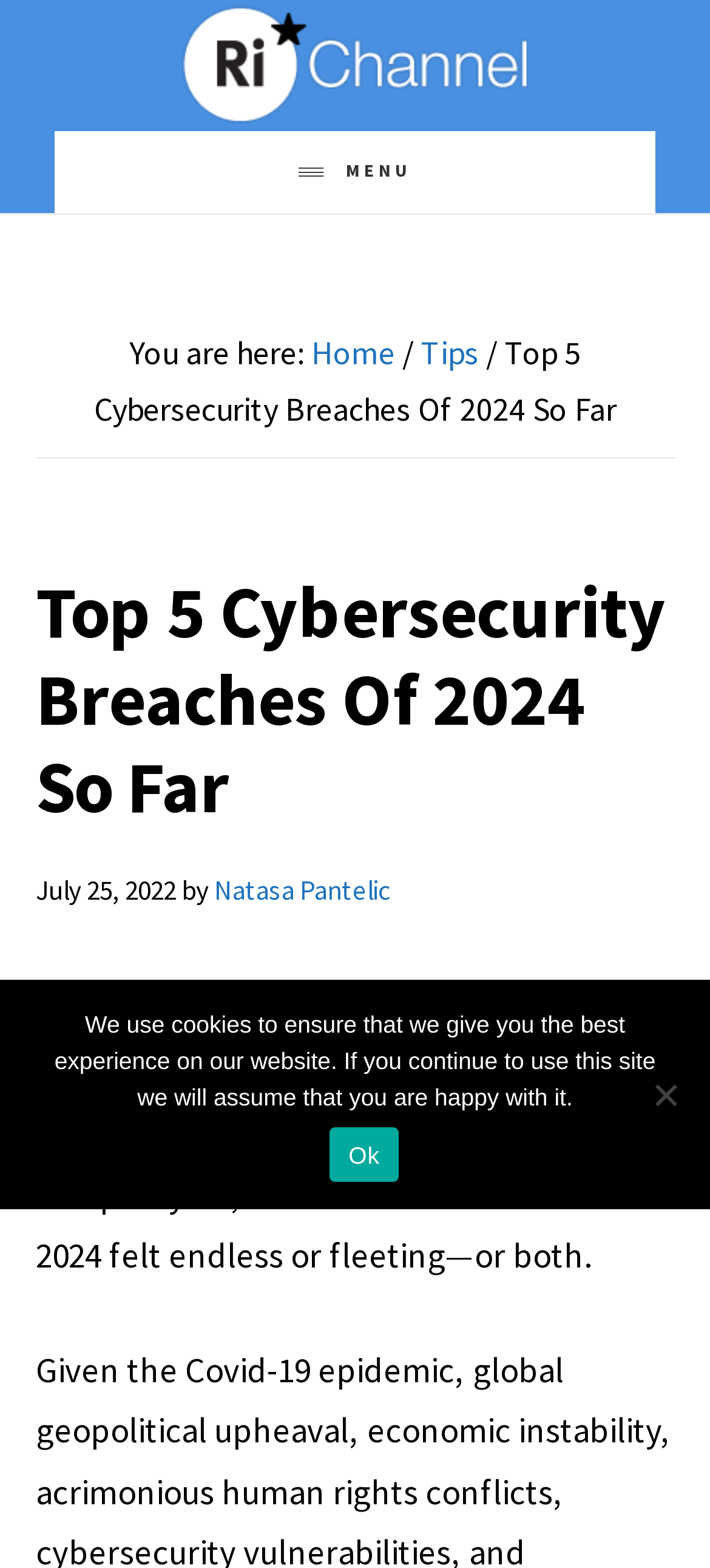Provide the bounding box coordinates, formatted as (top-left x, top-left y, bottom-right x, bottom-right y), with all values being floating point numbers between 0 and 1. Identify the bounding box of the UI element that matches the description: Tips

[0.592, 0.211, 0.674, 0.238]